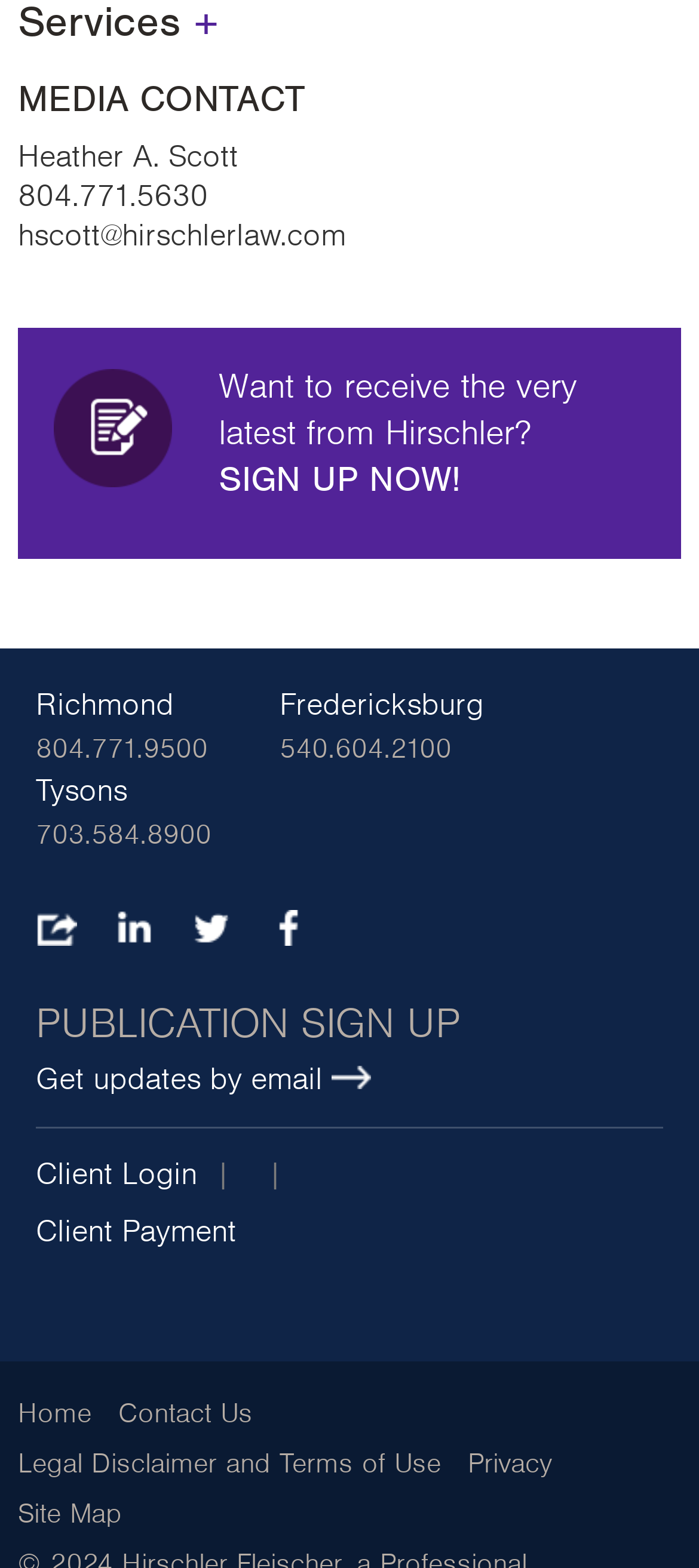Identify the bounding box coordinates of the region I need to click to complete this instruction: "Log in to the client area".

[0.051, 0.731, 0.282, 0.767]